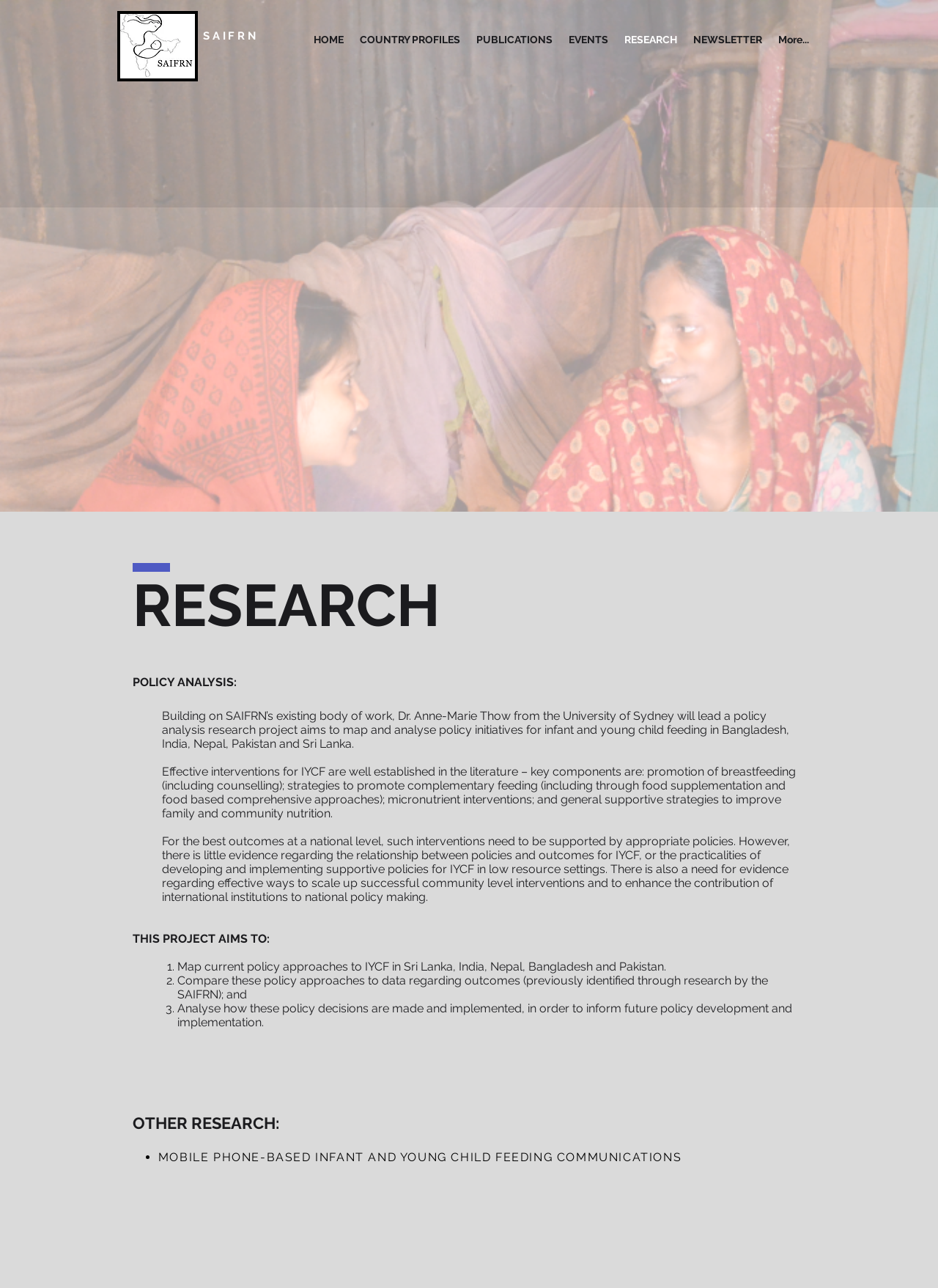Determine the bounding box coordinates for the clickable element to execute this instruction: "Read about POLICY ANALYSIS". Provide the coordinates as four float numbers between 0 and 1, i.e., [left, top, right, bottom].

[0.141, 0.523, 0.858, 0.537]